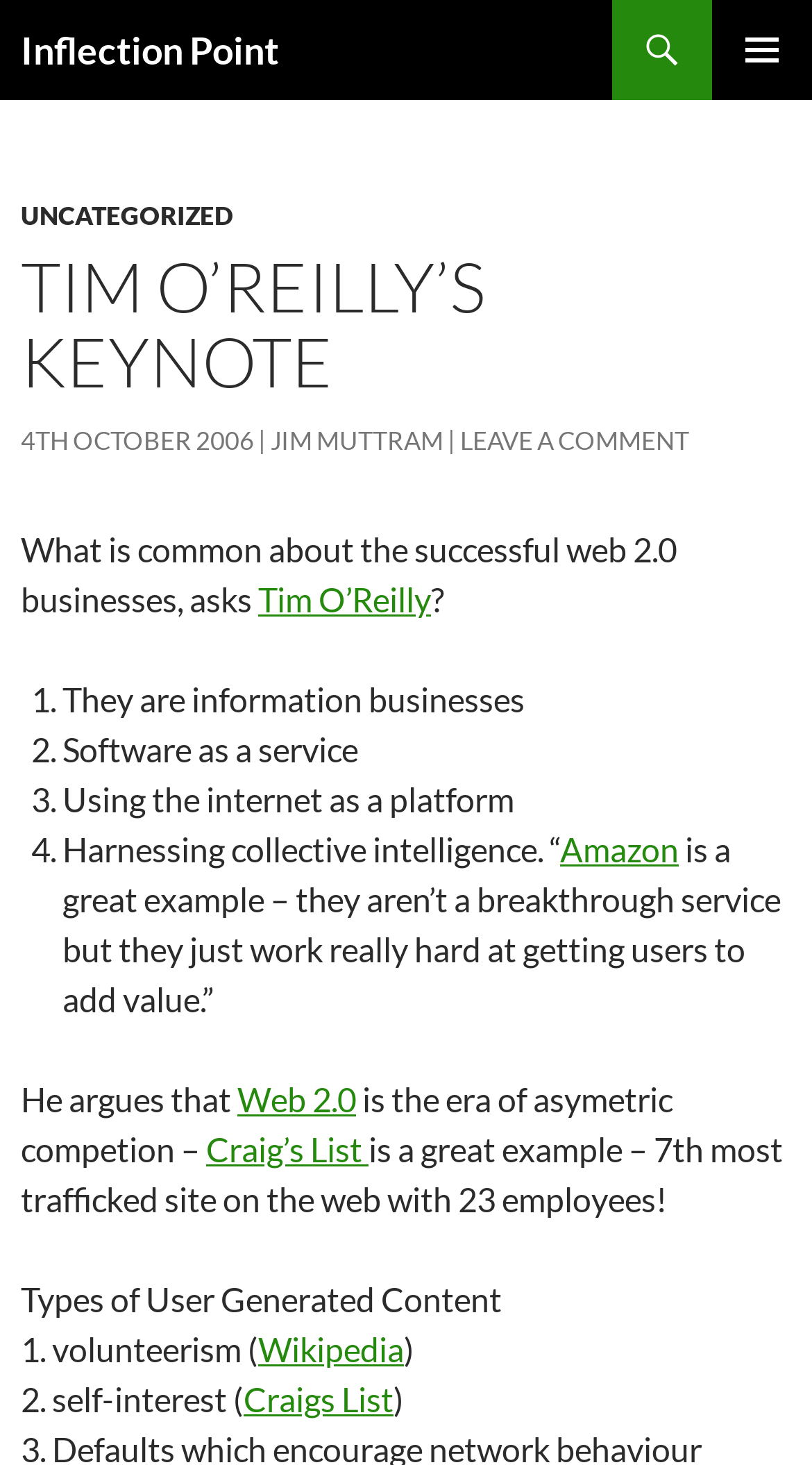How many employees does Craig's List have?
Please use the visual content to give a single word or phrase answer.

23